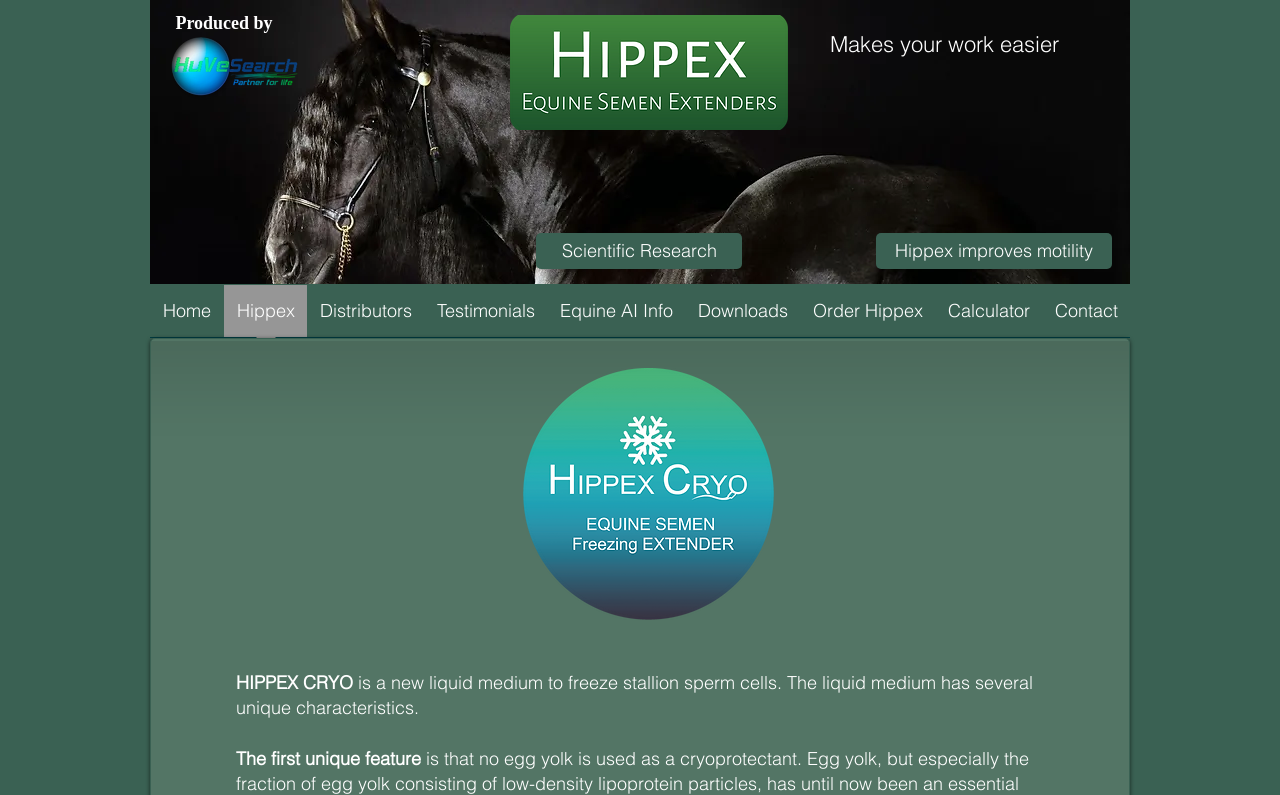What can be downloaded from this website?
Analyze the image and provide a thorough answer to the question.

The link 'Downloads' is present in the navigation section of the webpage, which suggests that users can download Hippex related files from this website.